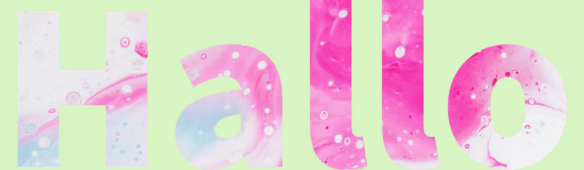What is the dominant shape pattern in the letter design?
Using the image, give a concise answer in the form of a single word or short phrase.

circular patterns